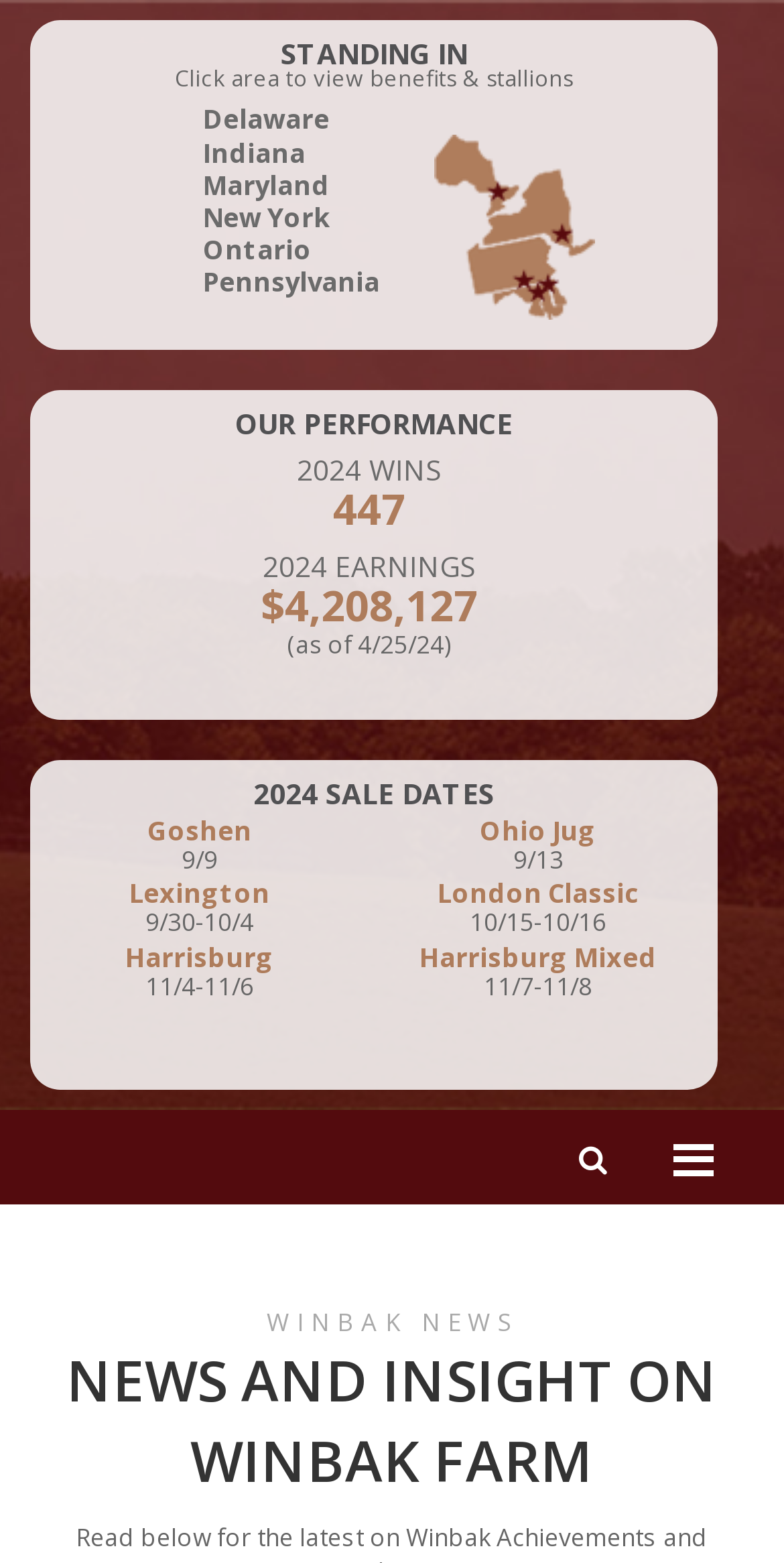Please specify the bounding box coordinates of the clickable region necessary for completing the following instruction: "Go to Goshen sale". The coordinates must consist of four float numbers between 0 and 1, i.e., [left, top, right, bottom].

[0.038, 0.523, 0.471, 0.54]